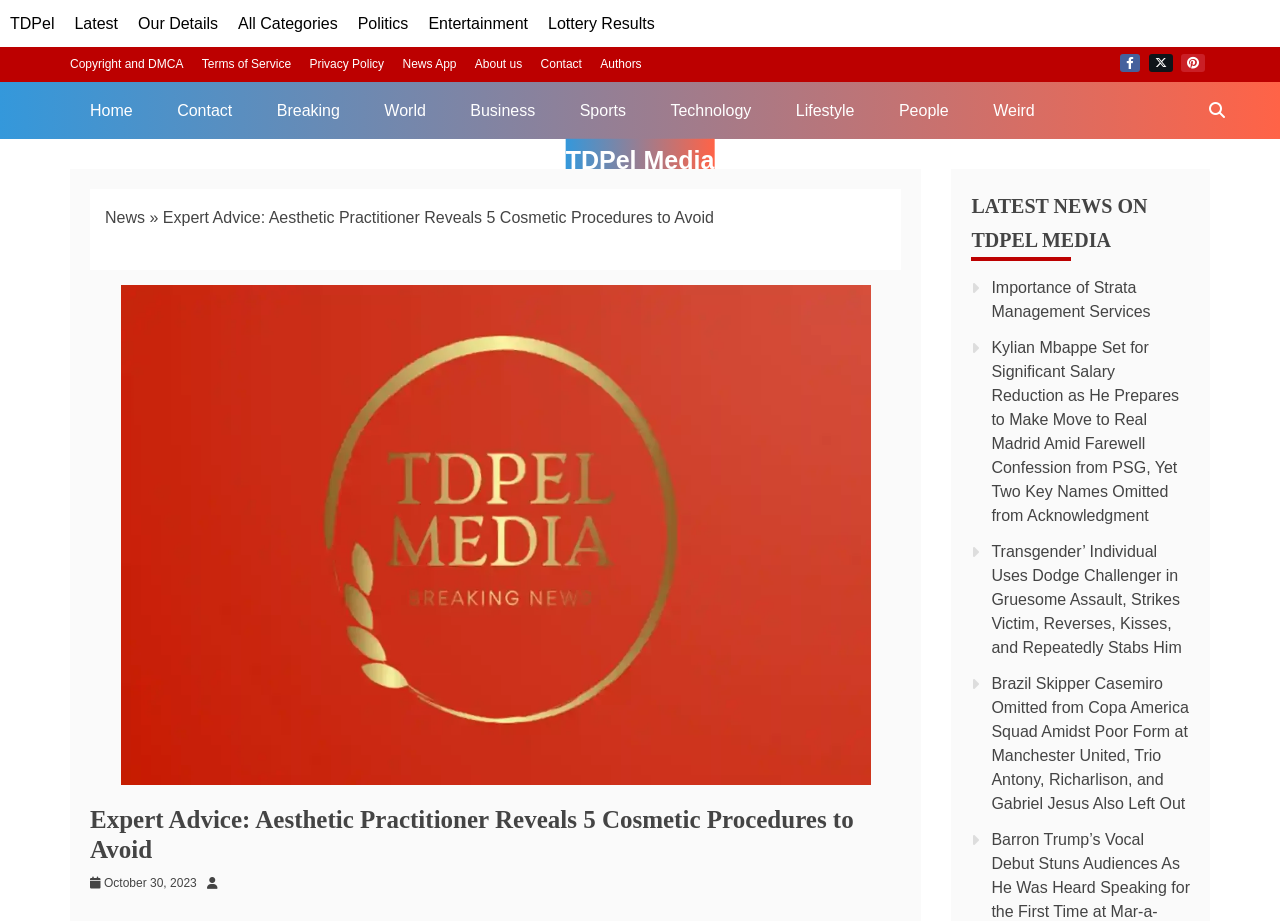Please specify the bounding box coordinates of the region to click in order to perform the following instruction: "Search for something on TDPel Media".

[0.933, 0.089, 0.969, 0.151]